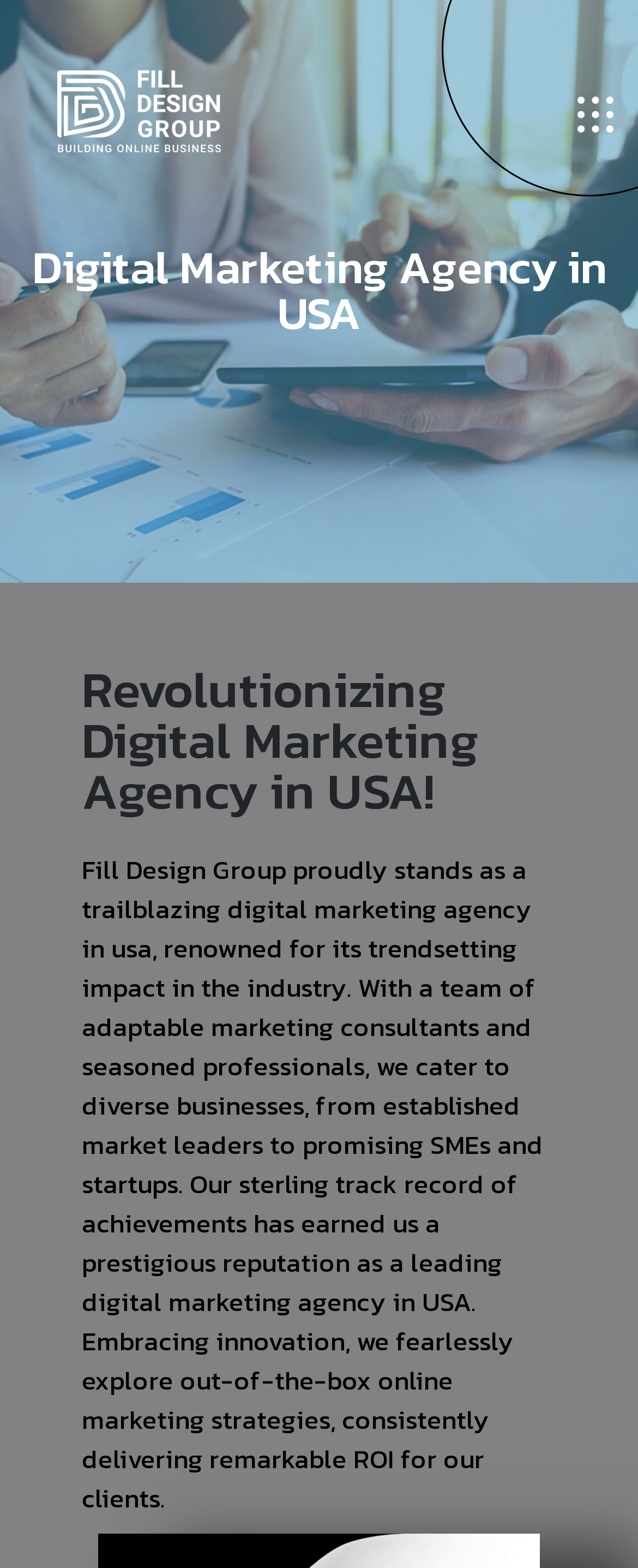What is the company's reputation?
Give a detailed explanation using the information visible in the image.

I found the company's reputation by reading the StaticText element that describes the company's achievements. The text states that 'Our sterling track record of achievements has earned us a prestigious reputation as a leading digital marketing agency in USA', which explicitly mentions the company's prestigious reputation.